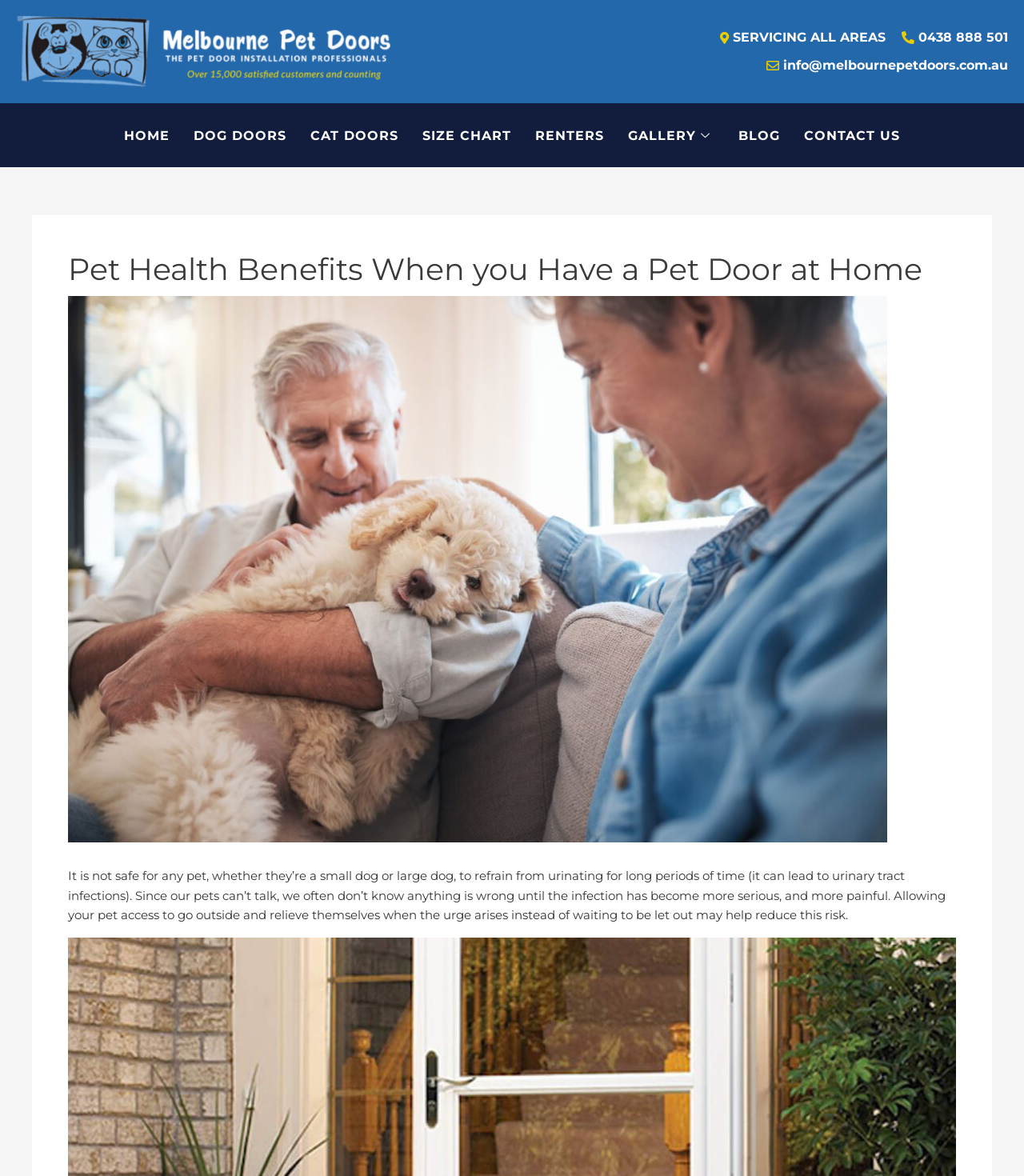Determine the bounding box for the described UI element: "Top Forms".

None